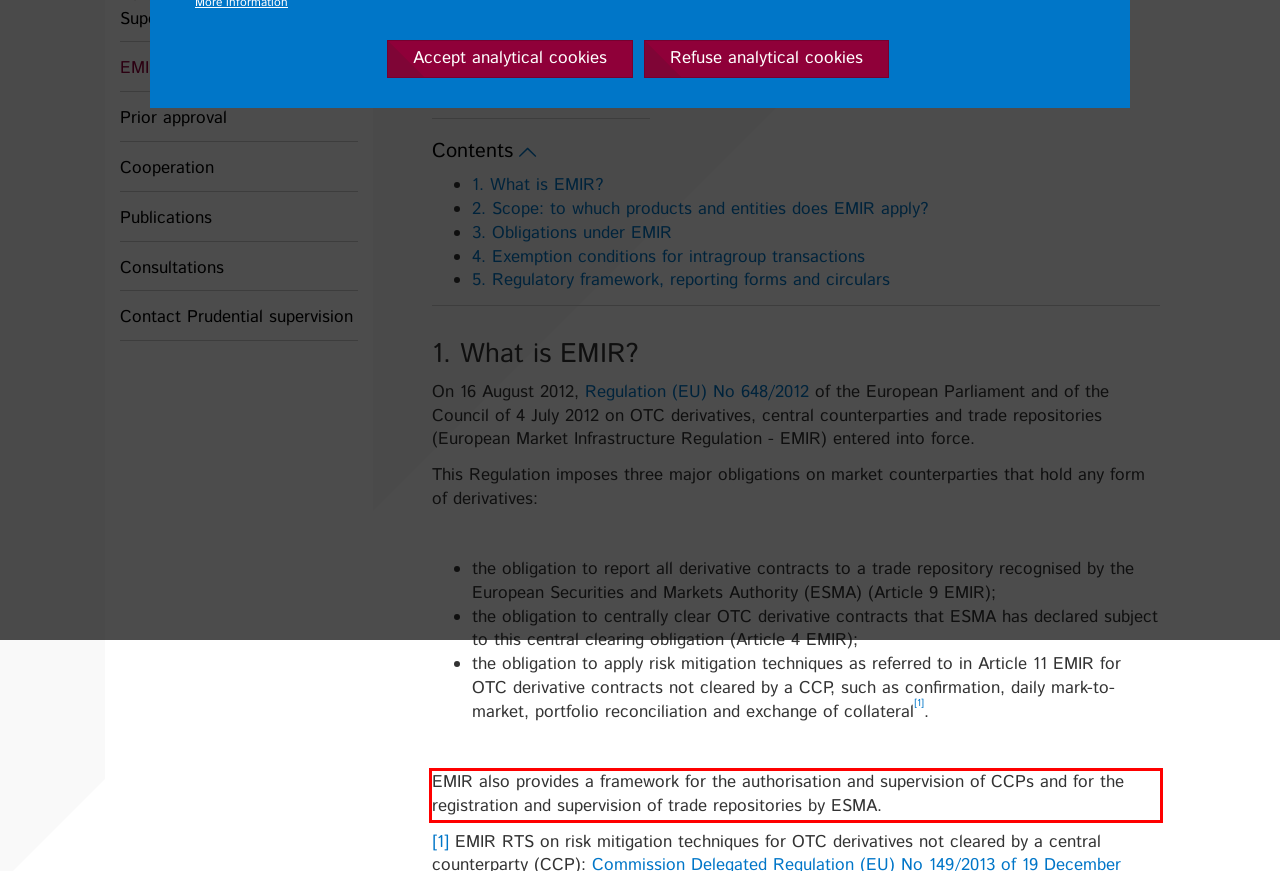You are given a screenshot of a webpage with a UI element highlighted by a red bounding box. Please perform OCR on the text content within this red bounding box.

EMIR also provides a framework for the authorisation and supervision of CCPs and for the registration and supervision of trade repositories by ESMA.